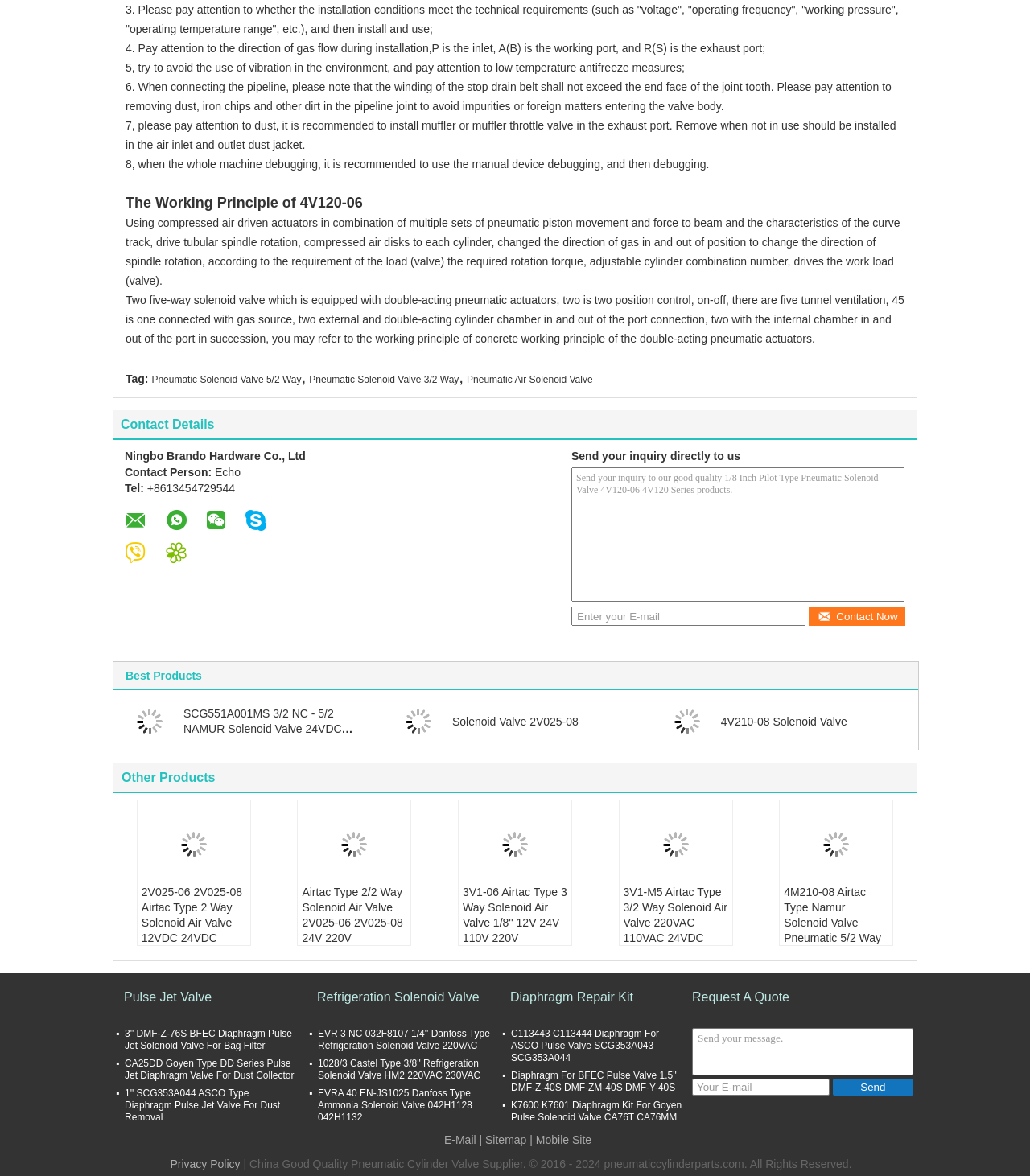Using the elements shown in the image, answer the question comprehensively: How many products are listed under 'Best Products'?

Under the 'Best Products' section, there are three products listed, each with an image and a link. These products are 'SCG551A001MS 3/2 NC - 5/2 NAMUR Solenoid Valve 24VDC 115VAC 230VAC', 'Solenoid Valve 2V025-08', and '4V210-08 Solenoid Valve'.